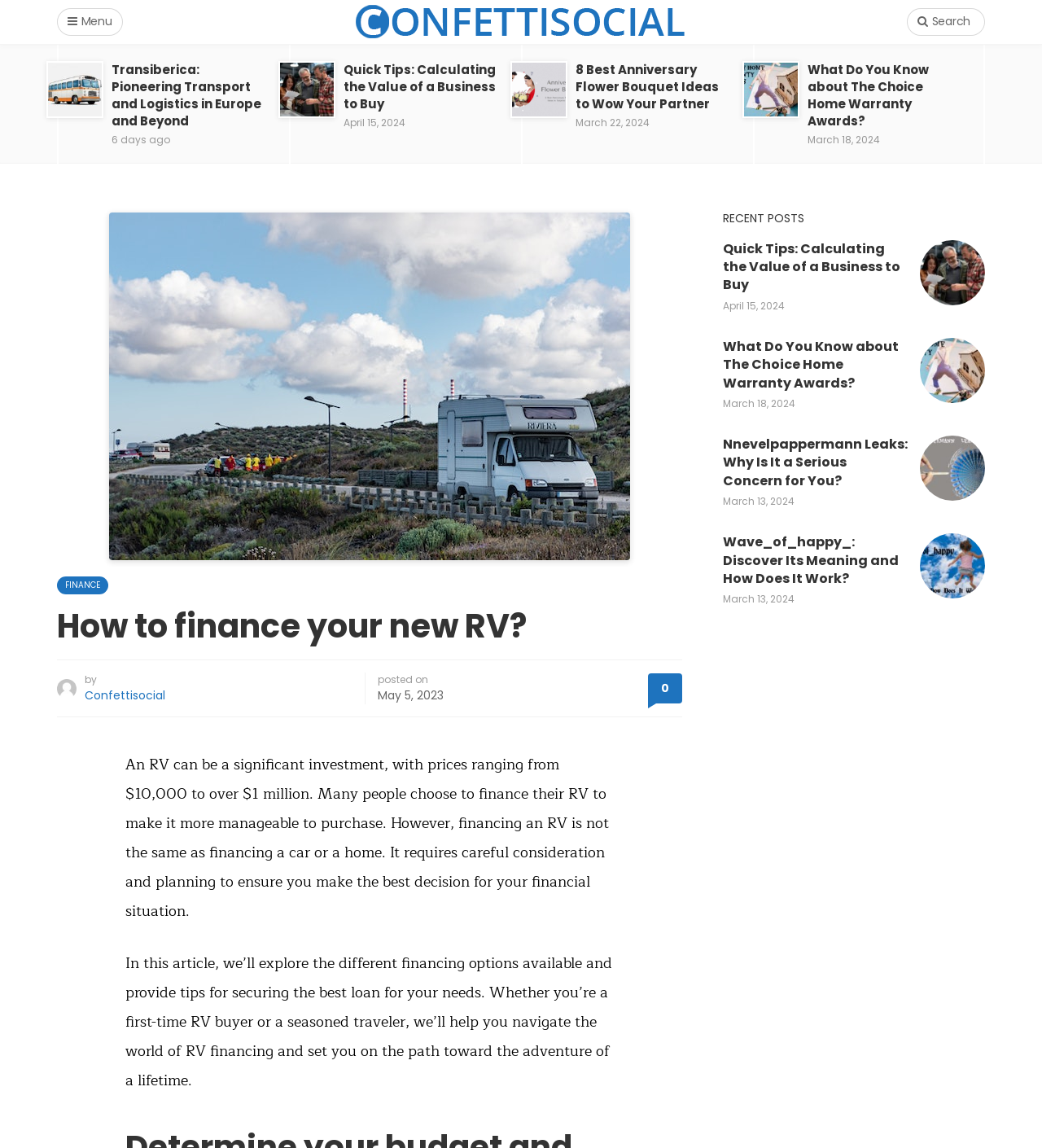Can you find and provide the main heading text of this webpage?

How to finance your new RV?